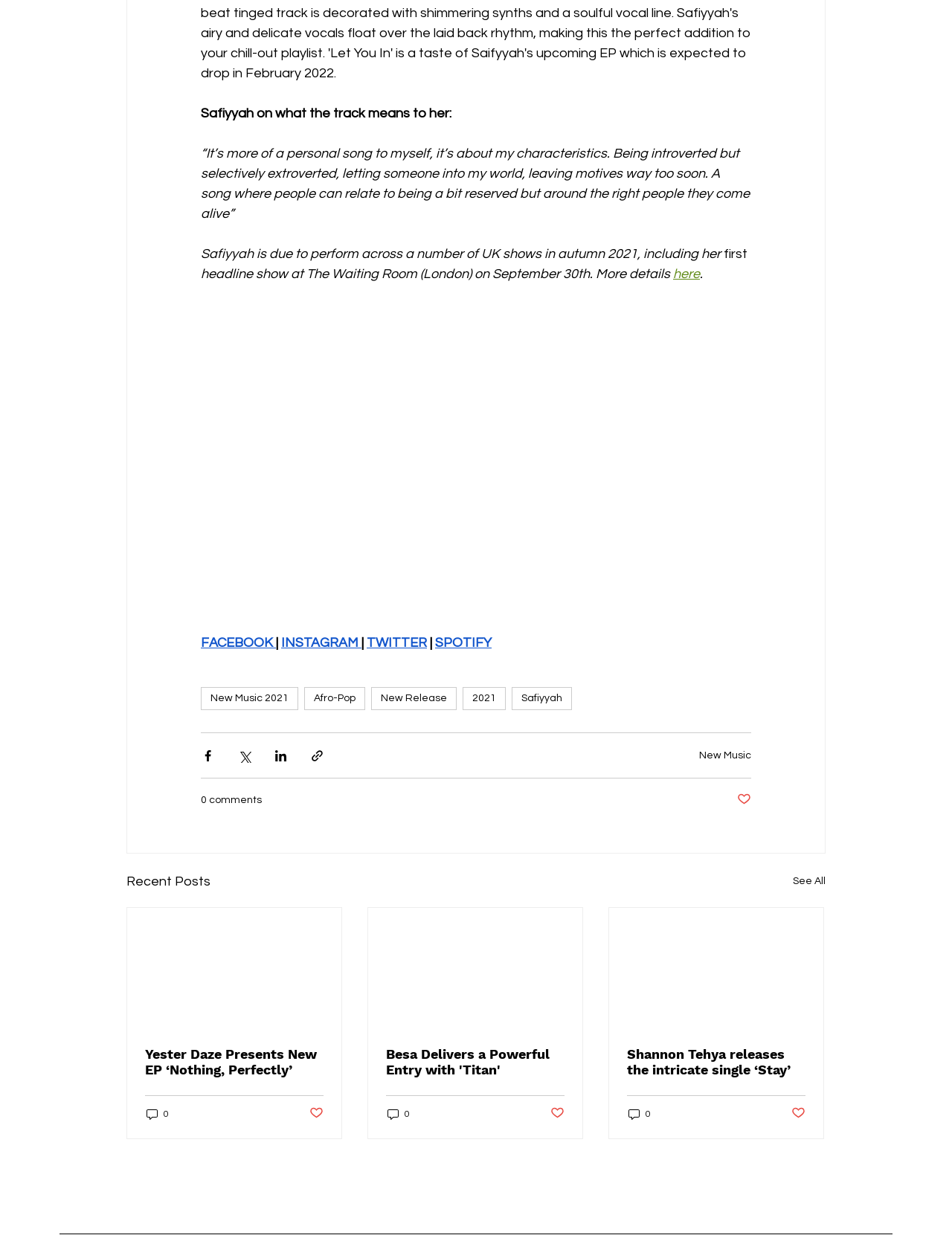Identify the bounding box coordinates of the area you need to click to perform the following instruction: "Read more about Yester Daze's new EP".

[0.152, 0.845, 0.34, 0.871]